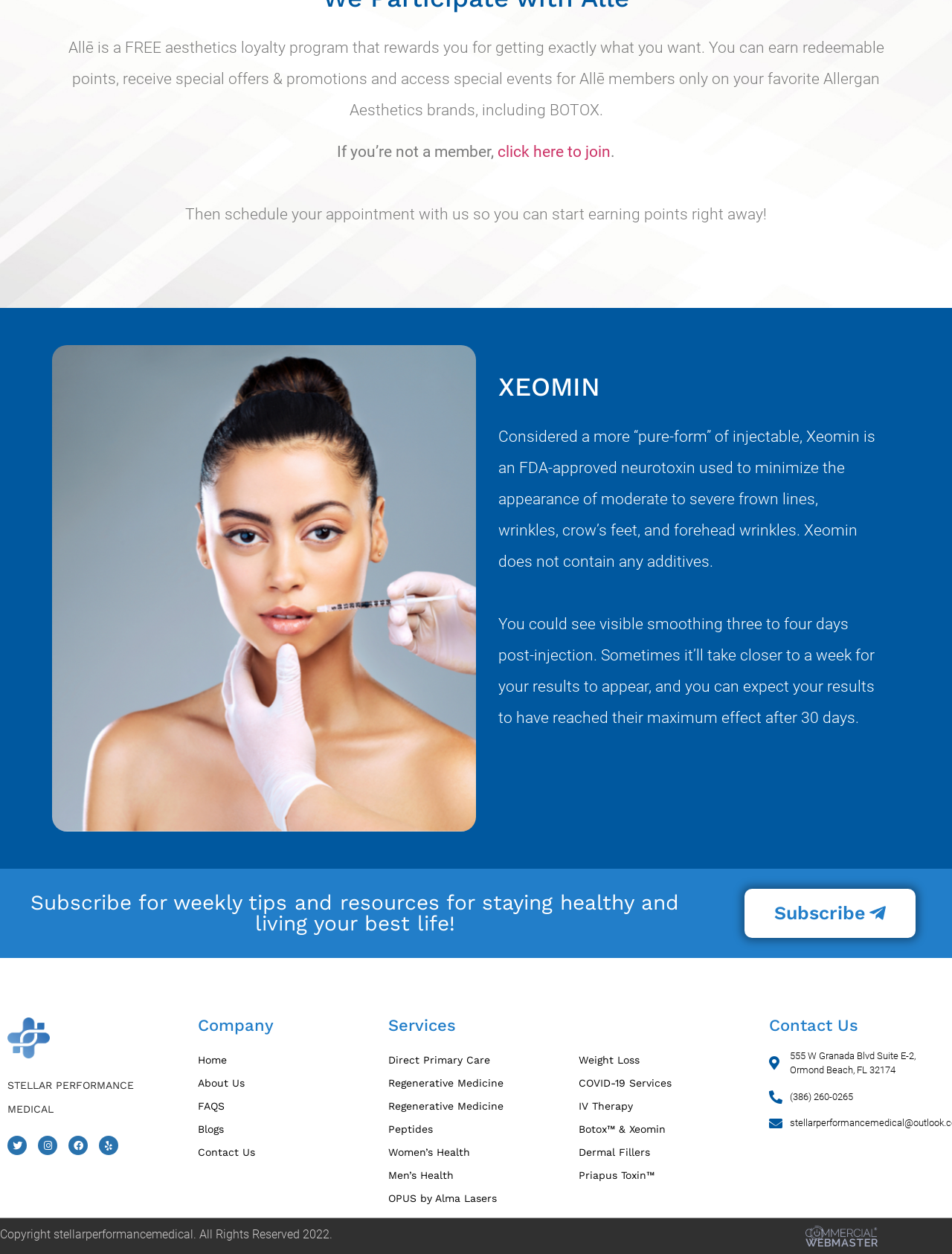What is the address of Stellar Performance Medical?
Deliver a detailed and extensive answer to the question.

The StaticText element with ID 647 provides the address of Stellar Performance Medical, which is 555 W Granada Blvd Suite E-2, Ormond Beach, FL 32174.